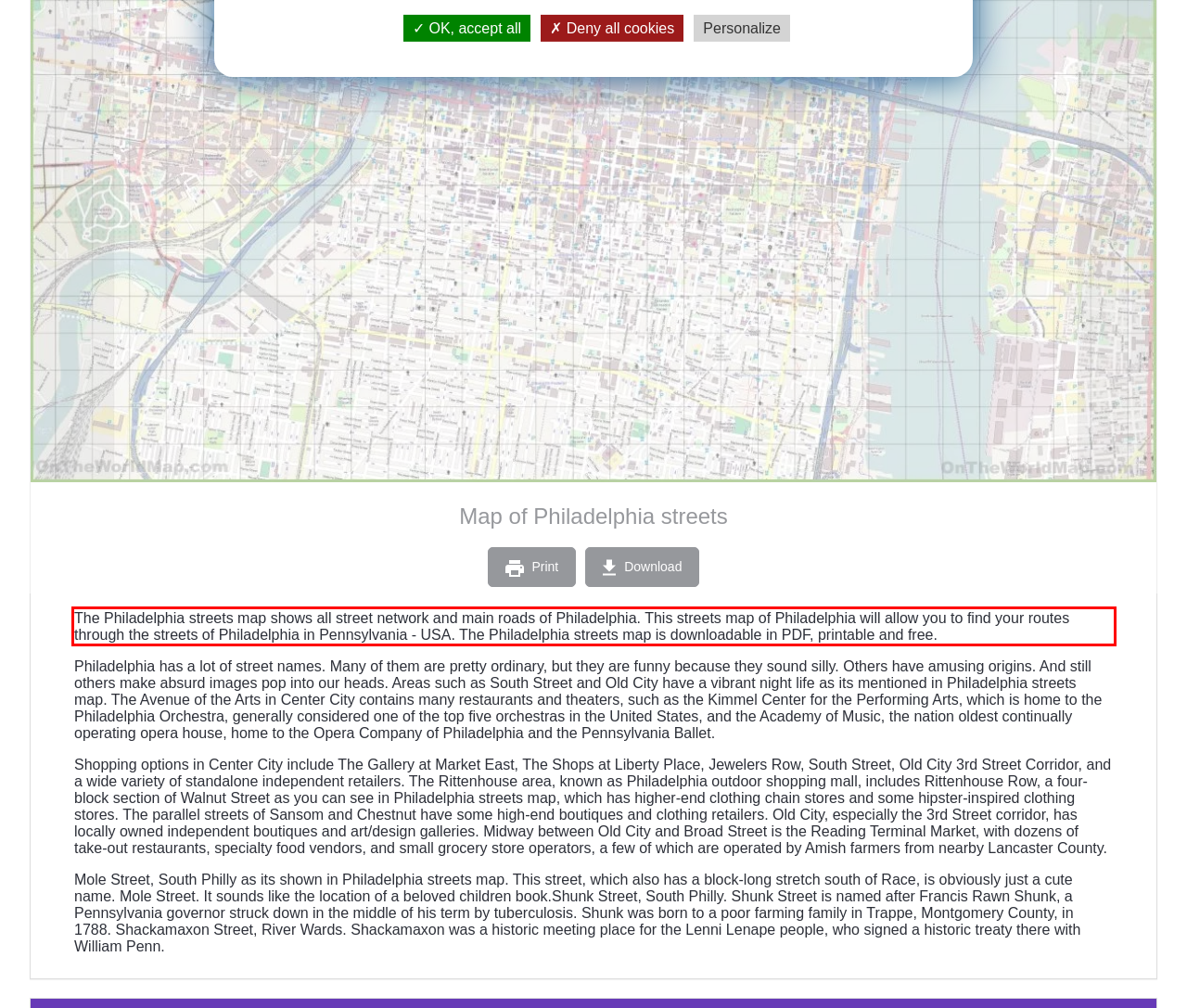You are presented with a webpage screenshot featuring a red bounding box. Perform OCR on the text inside the red bounding box and extract the content.

The Philadelphia streets map shows all street network and main roads of Philadelphia. This streets map of Philadelphia will allow you to find your routes through the streets of Philadelphia in Pennsylvania - USA. The Philadelphia streets map is downloadable in PDF, printable and free.